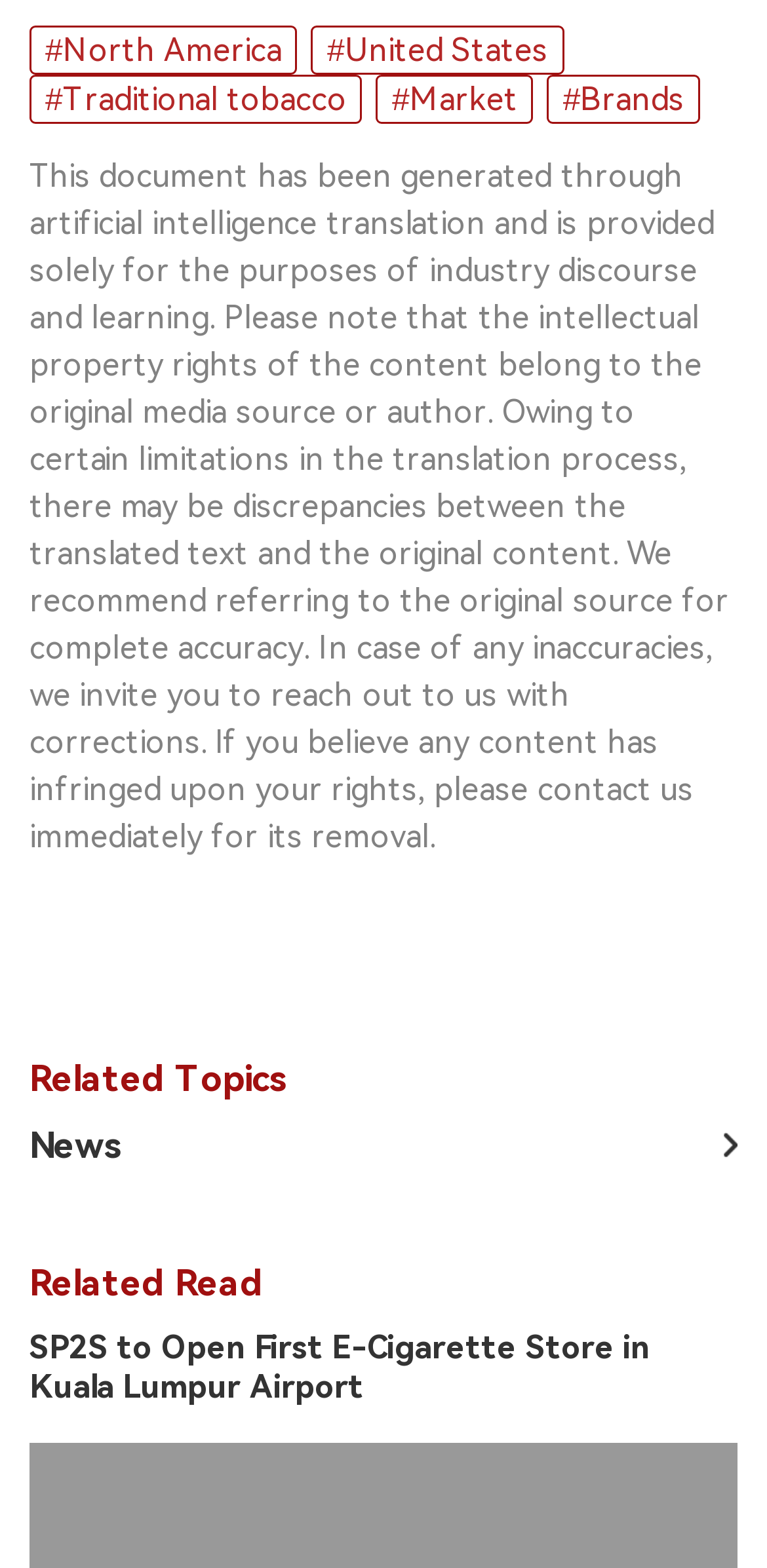Respond with a single word or phrase:
How many main categories are listed at the top of the page?

3